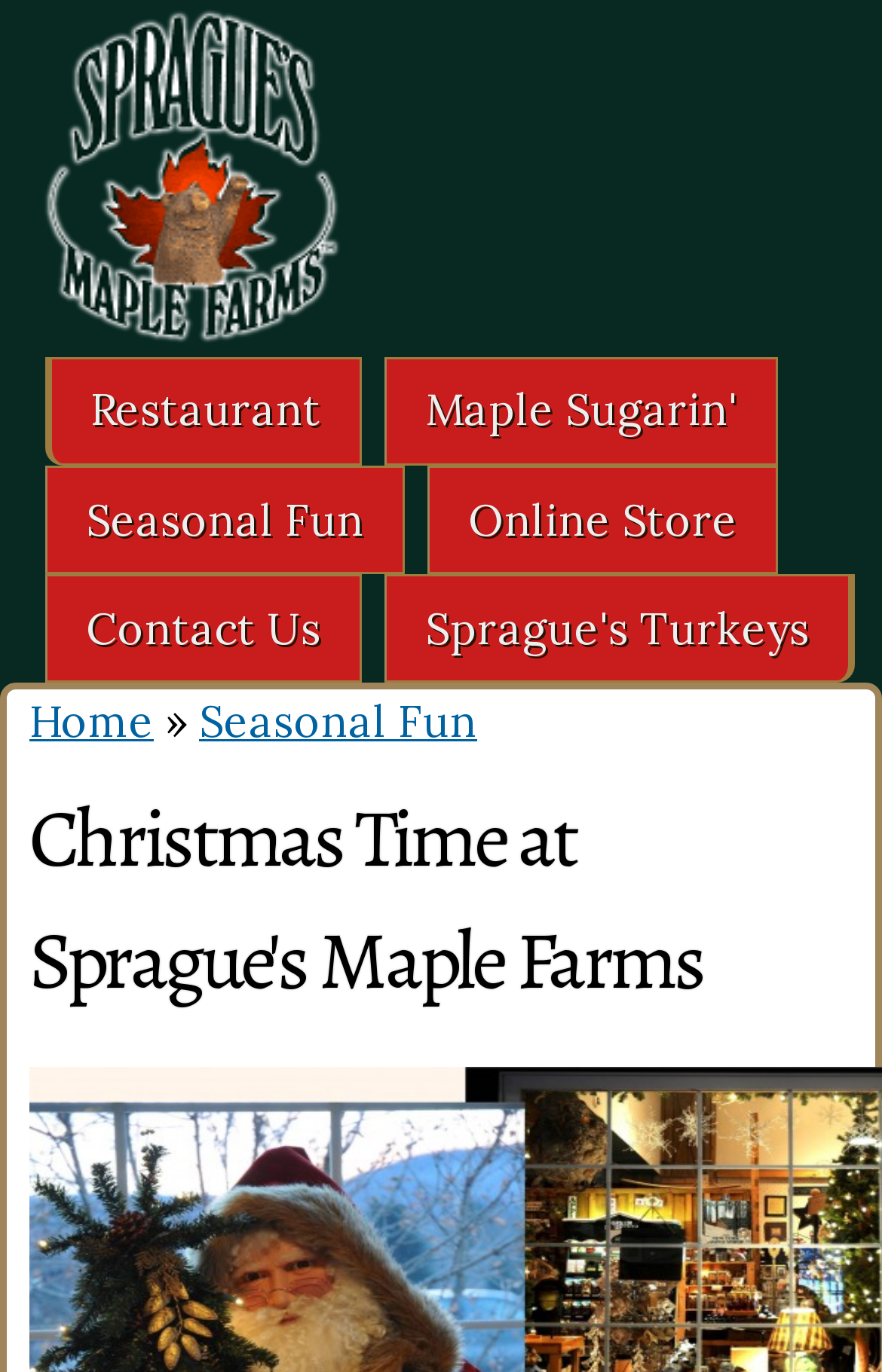How many main navigation links are there?
Please ensure your answer to the question is detailed and covers all necessary aspects.

I counted the number of links in the navigation menu, which includes 'Restaurant', 'Maple Sugarin'', 'Seasonal Fun', 'Online Store', 'Contact Us', 'Sprague's Turkeys', and 'Home'.